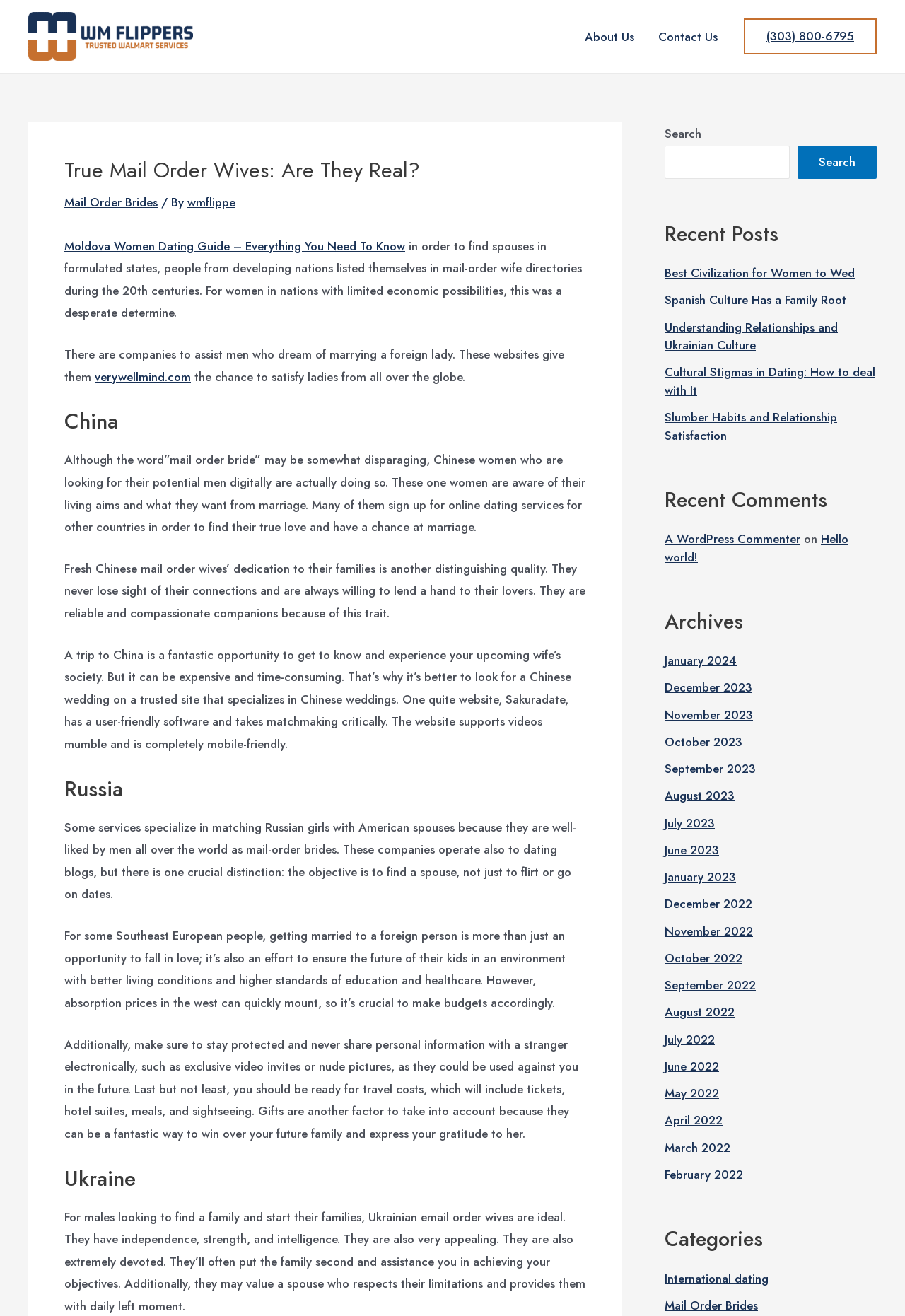Provide the bounding box coordinates for the UI element that is described by this text: "Search". The coordinates should be in the form of four float numbers between 0 and 1: [left, top, right, bottom].

[0.881, 0.111, 0.969, 0.136]